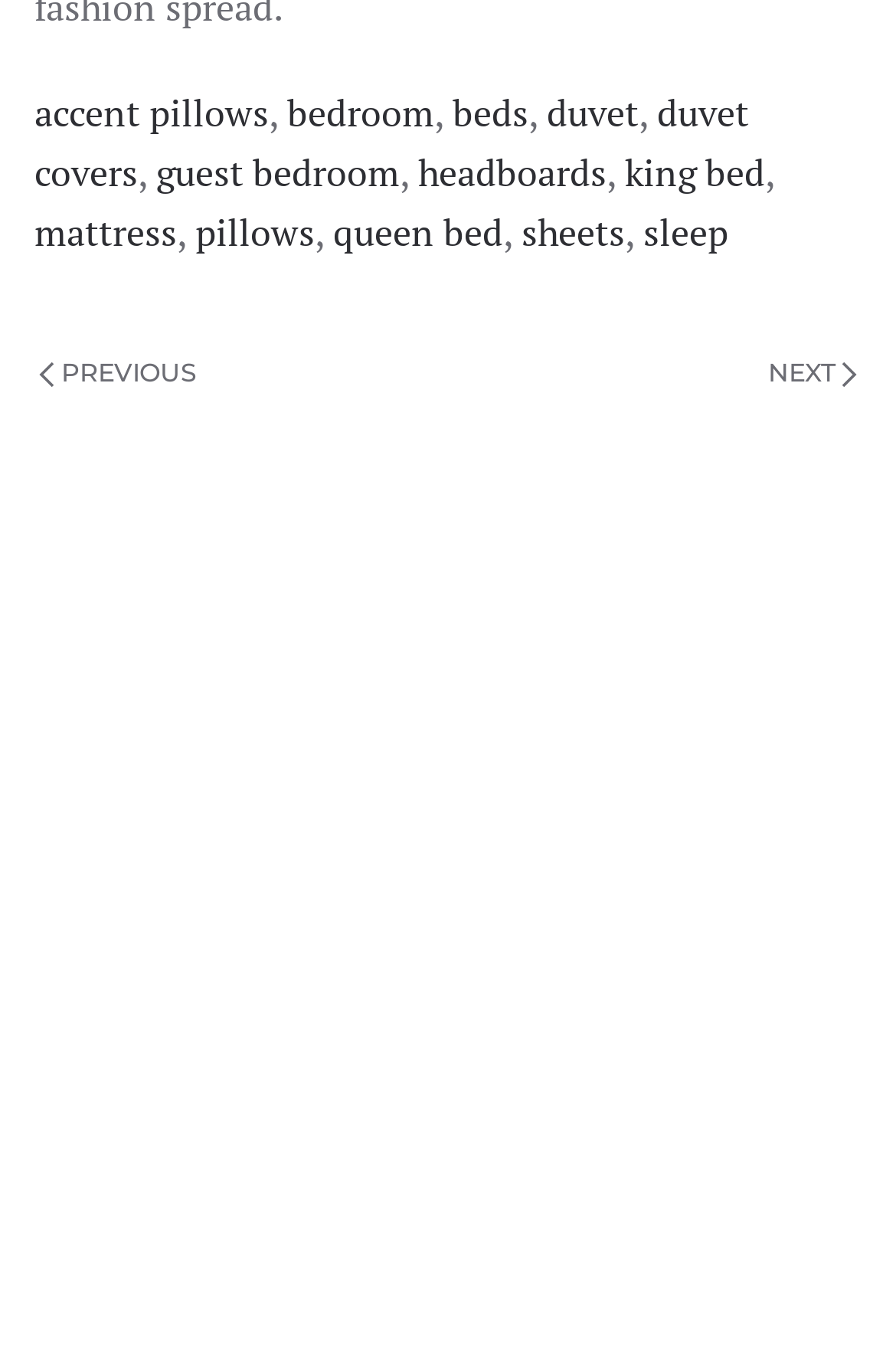Pinpoint the bounding box coordinates of the clickable element to carry out the following instruction: "view duvet covers."

[0.038, 0.065, 0.836, 0.147]